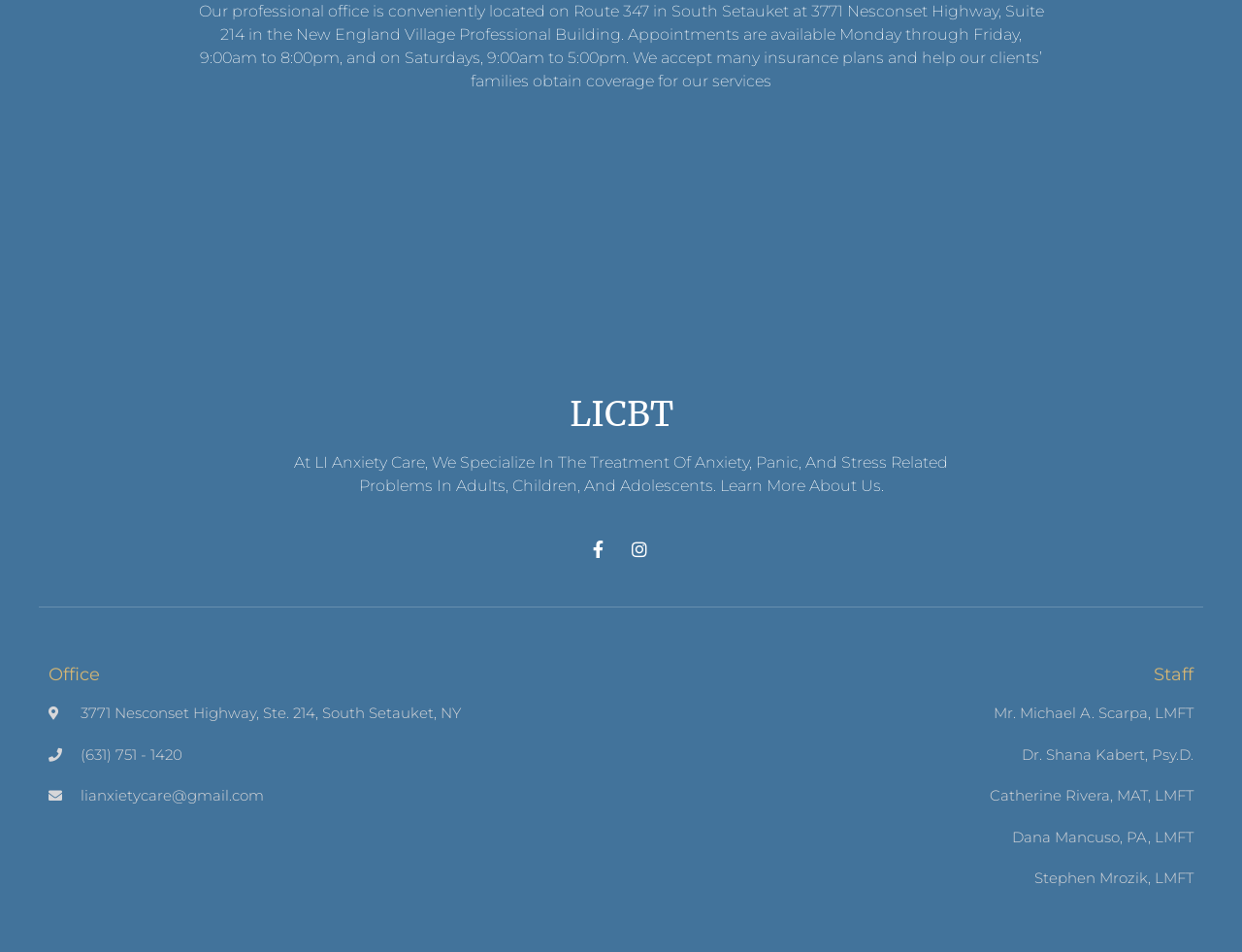Use a single word or phrase to answer the question:
What is the email address of LI Anxiety Care?

lianxietycare@gmail.com